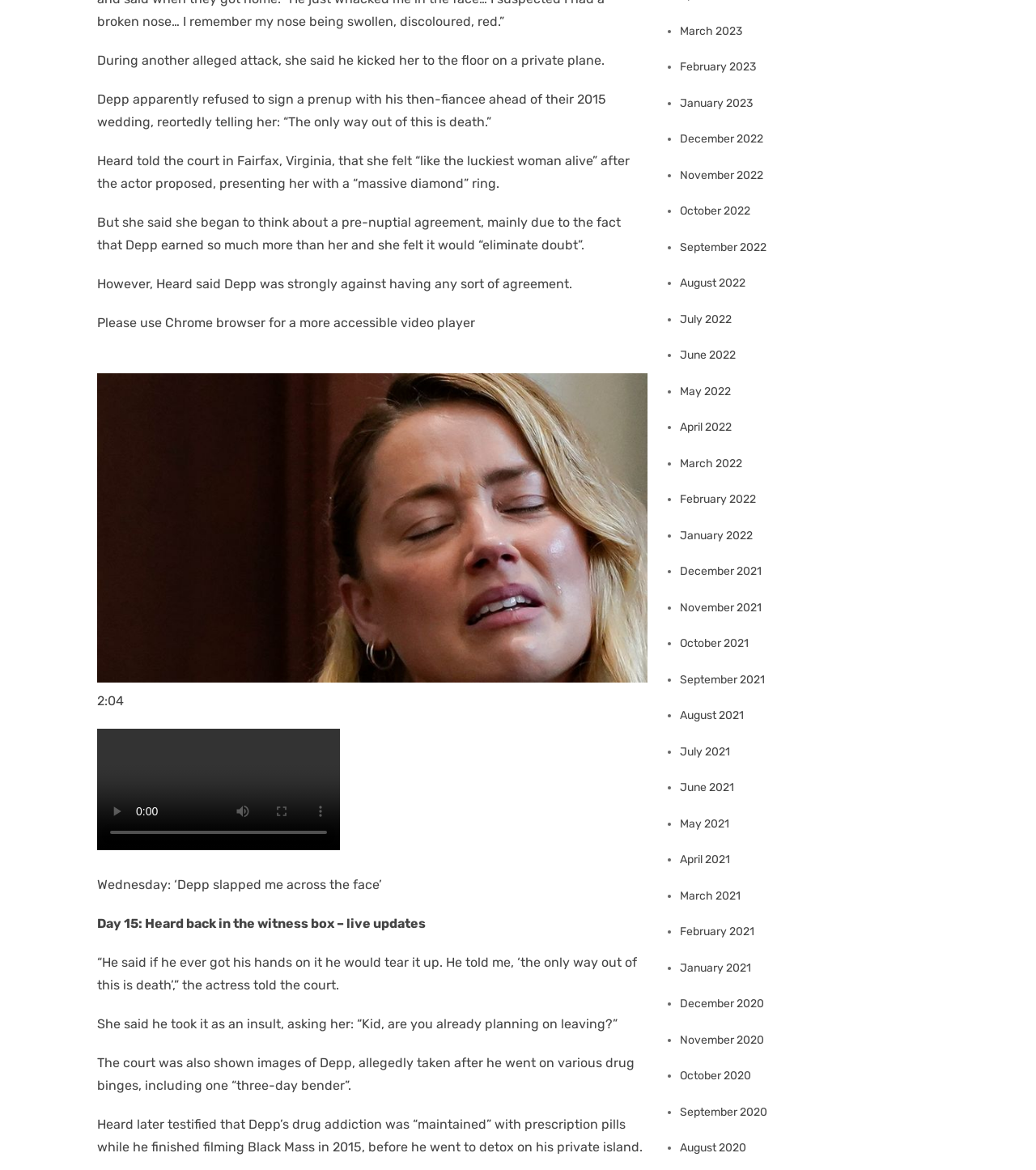What is the topic of the article?
Based on the image, respond with a single word or phrase.

Johnny Depp and Amber Heard